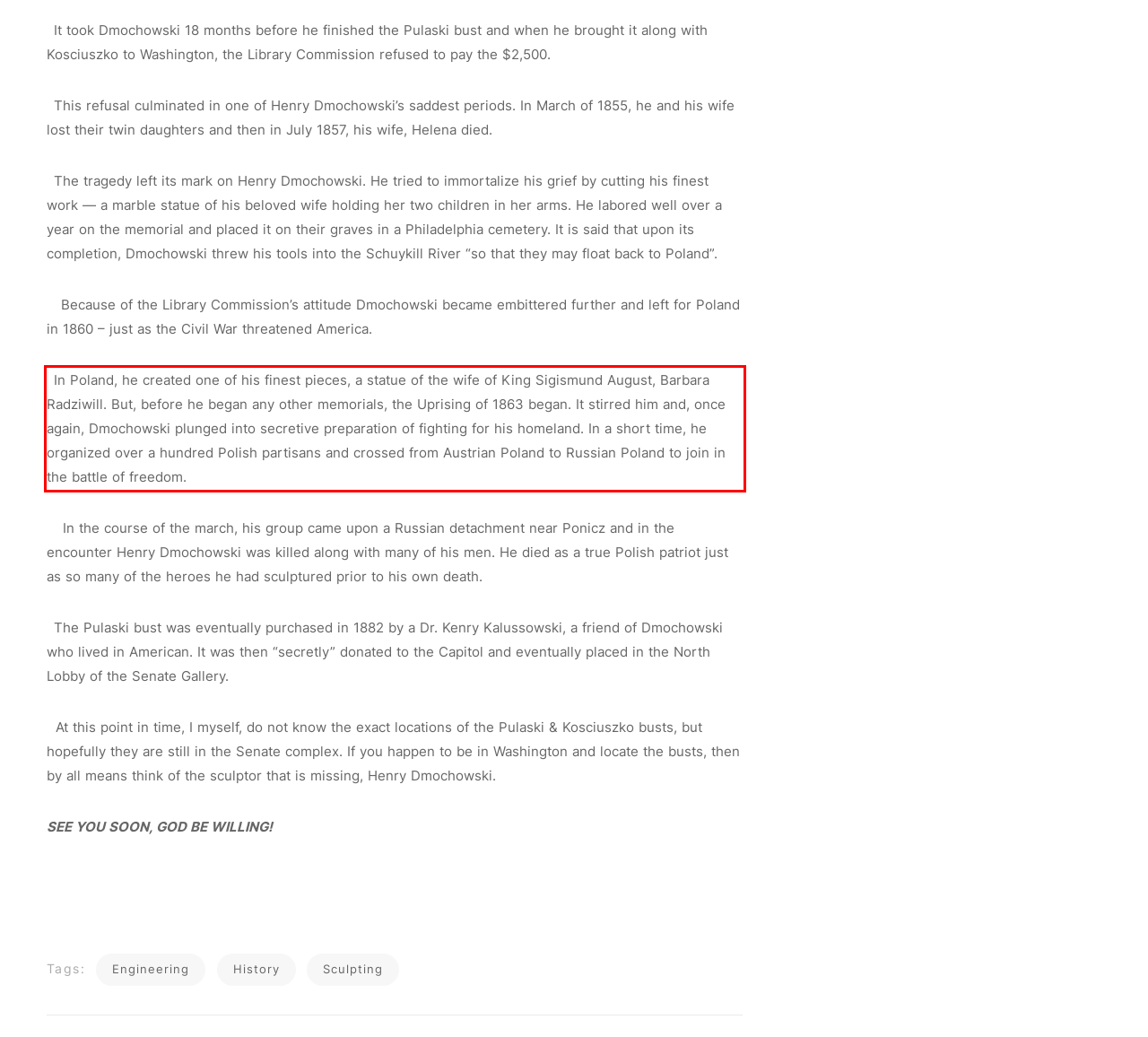Given a screenshot of a webpage containing a red bounding box, perform OCR on the text within this red bounding box and provide the text content.

In Poland, he created one of his finest pieces, a statue of the wife of King Sigismund August, Barbara Radziwill. But, before he began any other memorials, the Uprising of 1863 began. It stirred him and, once again, Dmochowski plunged into secretive preparation of fighting for his homeland. In a short time, he organized over a hundred Polish partisans and crossed from Austrian Poland to Russian Poland to join in the battle of freedom.